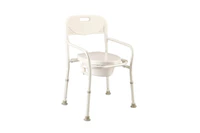Please analyze the image and give a detailed answer to the question:
What feature of the commode provides added support?

According to the caption, the commode features sturdy armrests, which provide added support for the user, making it easier for them to use the product.